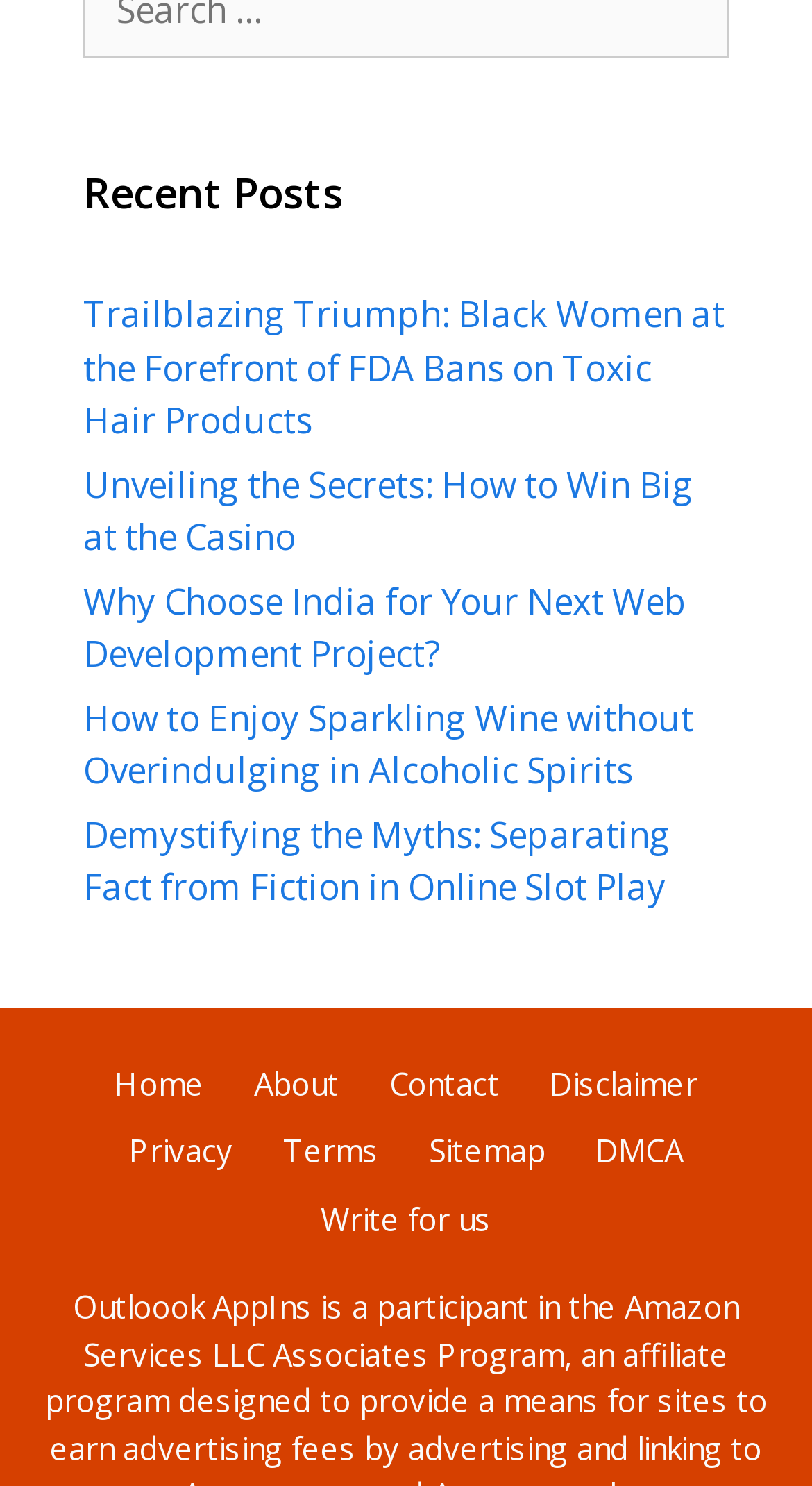Could you highlight the region that needs to be clicked to execute the instruction: "Write for us"?

[0.395, 0.806, 0.605, 0.834]